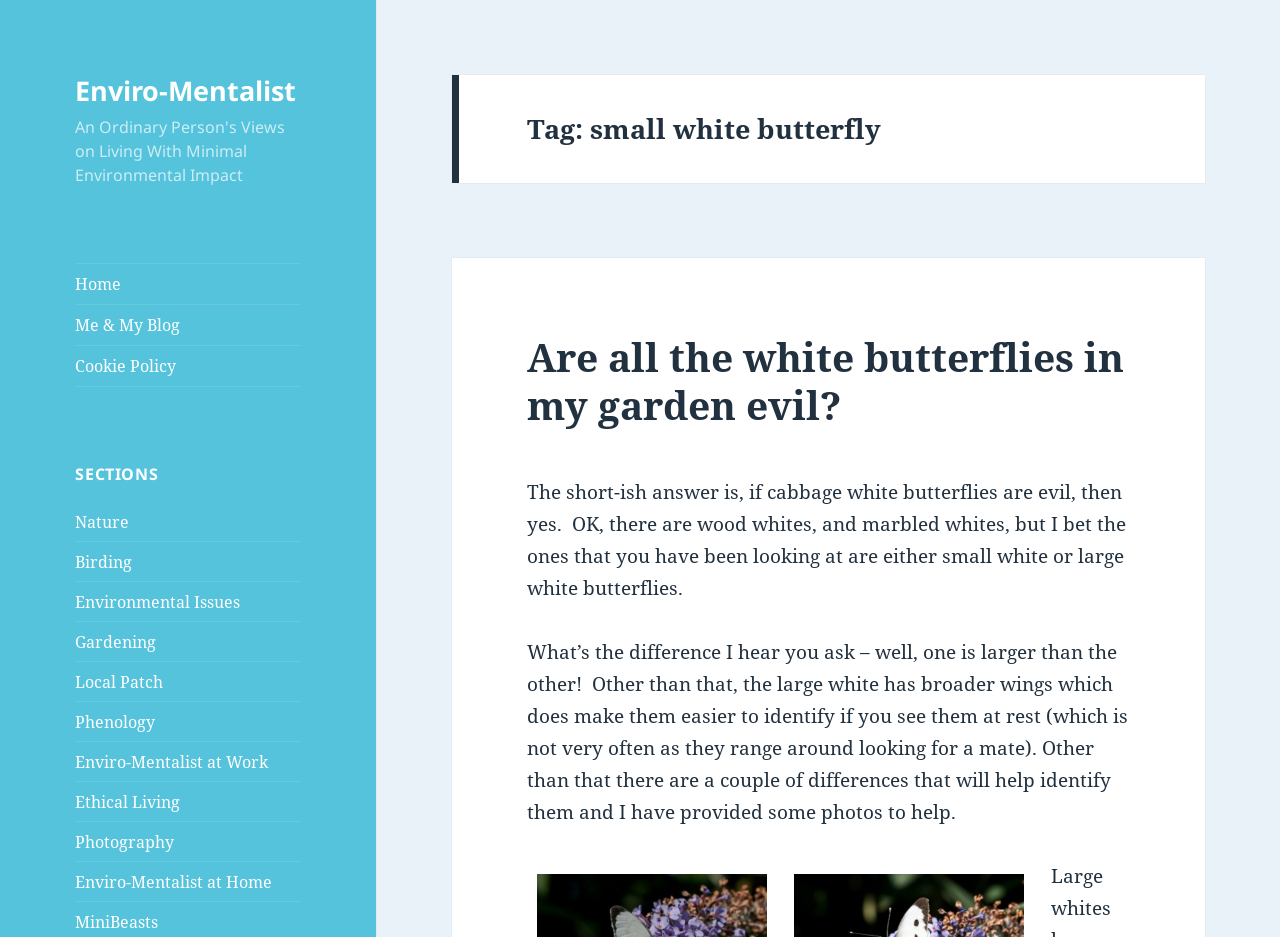Please determine the bounding box coordinates of the element to click in order to execute the following instruction: "go to Home page". The coordinates should be four float numbers between 0 and 1, specified as [left, top, right, bottom].

[0.059, 0.281, 0.235, 0.324]